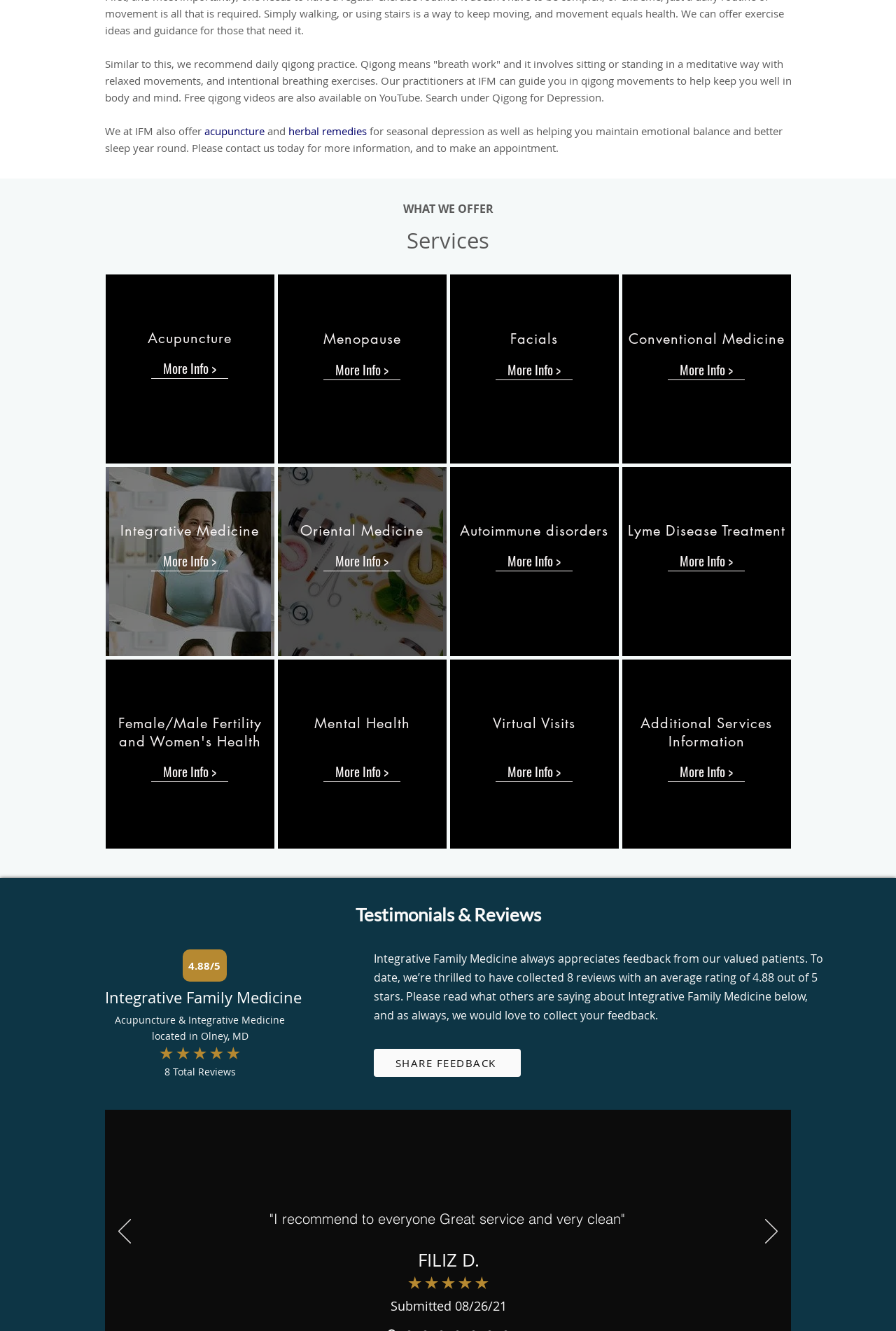Kindly determine the bounding box coordinates of the area that needs to be clicked to fulfill this instruction: "Read about Integrative Medicine".

[0.134, 0.392, 0.289, 0.405]